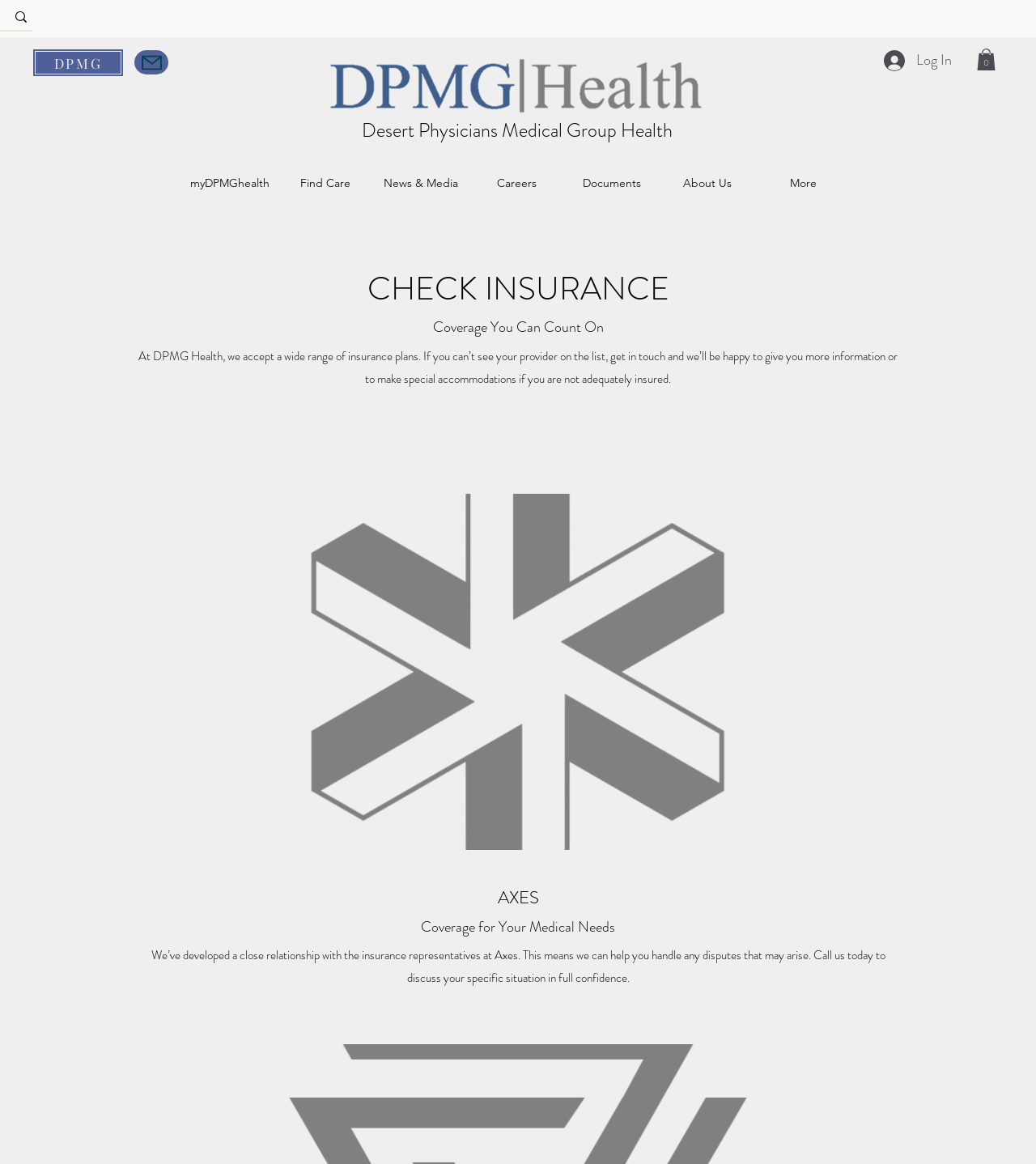What is the relationship between DPMG Health and Axes?
Refer to the screenshot and deliver a thorough answer to the question presented.

I found the answer by looking at the static text element 'We’ve developed a close relationship with the insurance representatives at Axes.' which is located under the heading 'AXES', indicating the relationship between DPMG Health and Axes.